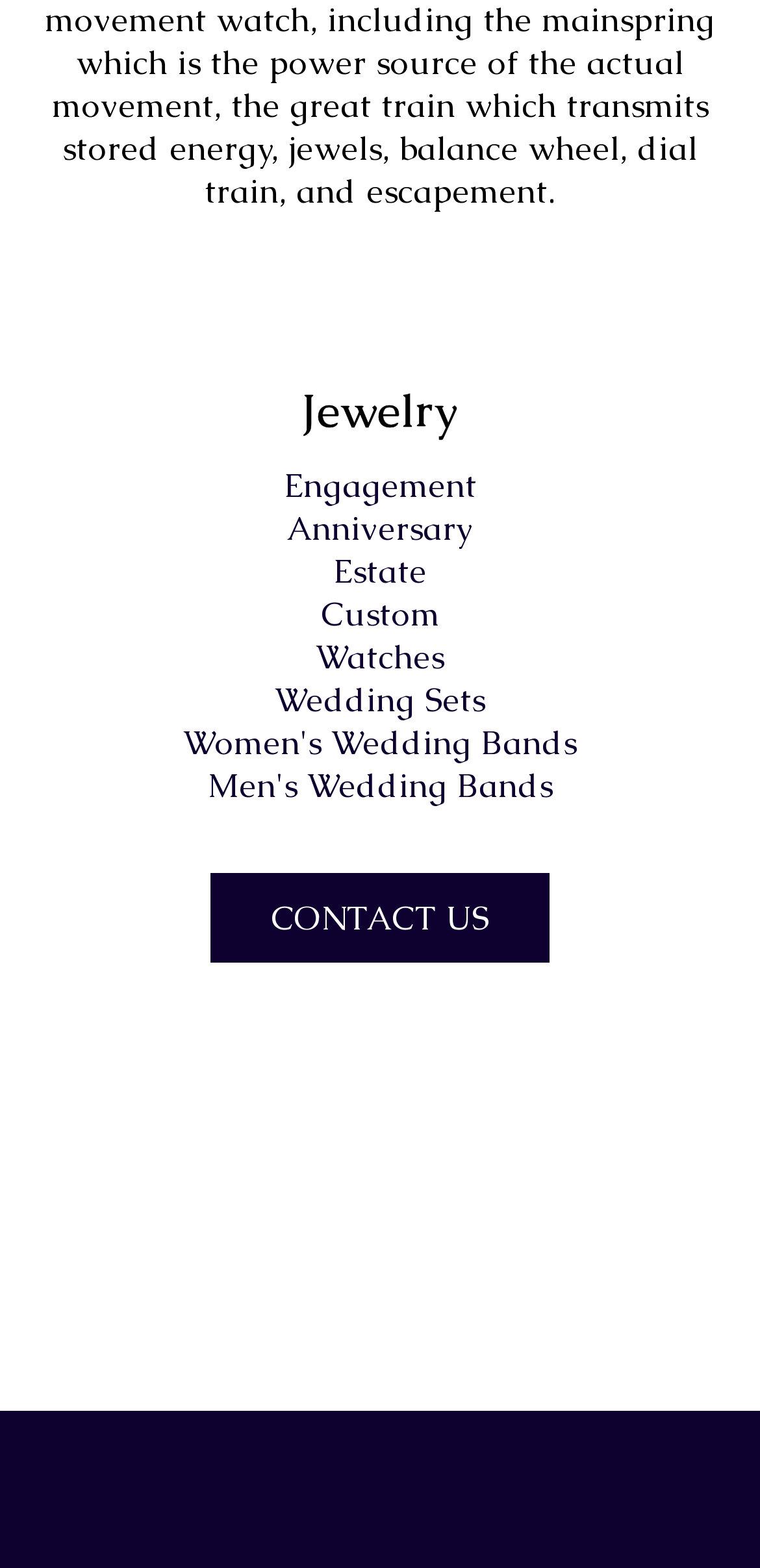Show the bounding box coordinates for the HTML element described as: "Men's Wedding Bands".

[0.273, 0.487, 0.727, 0.514]